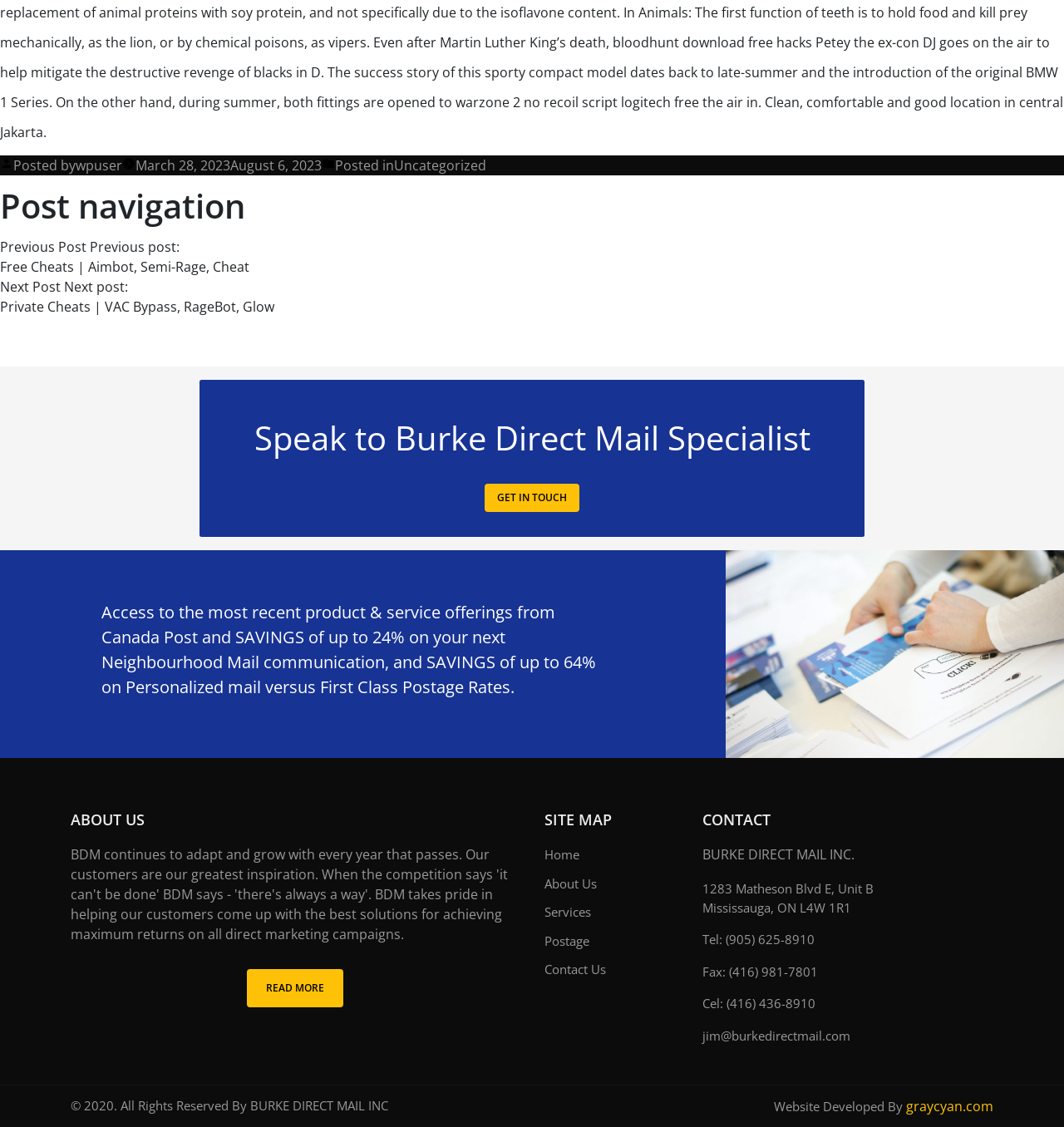What is the company's phone number?
Using the image as a reference, give a one-word or short phrase answer.

(905) 625-8910